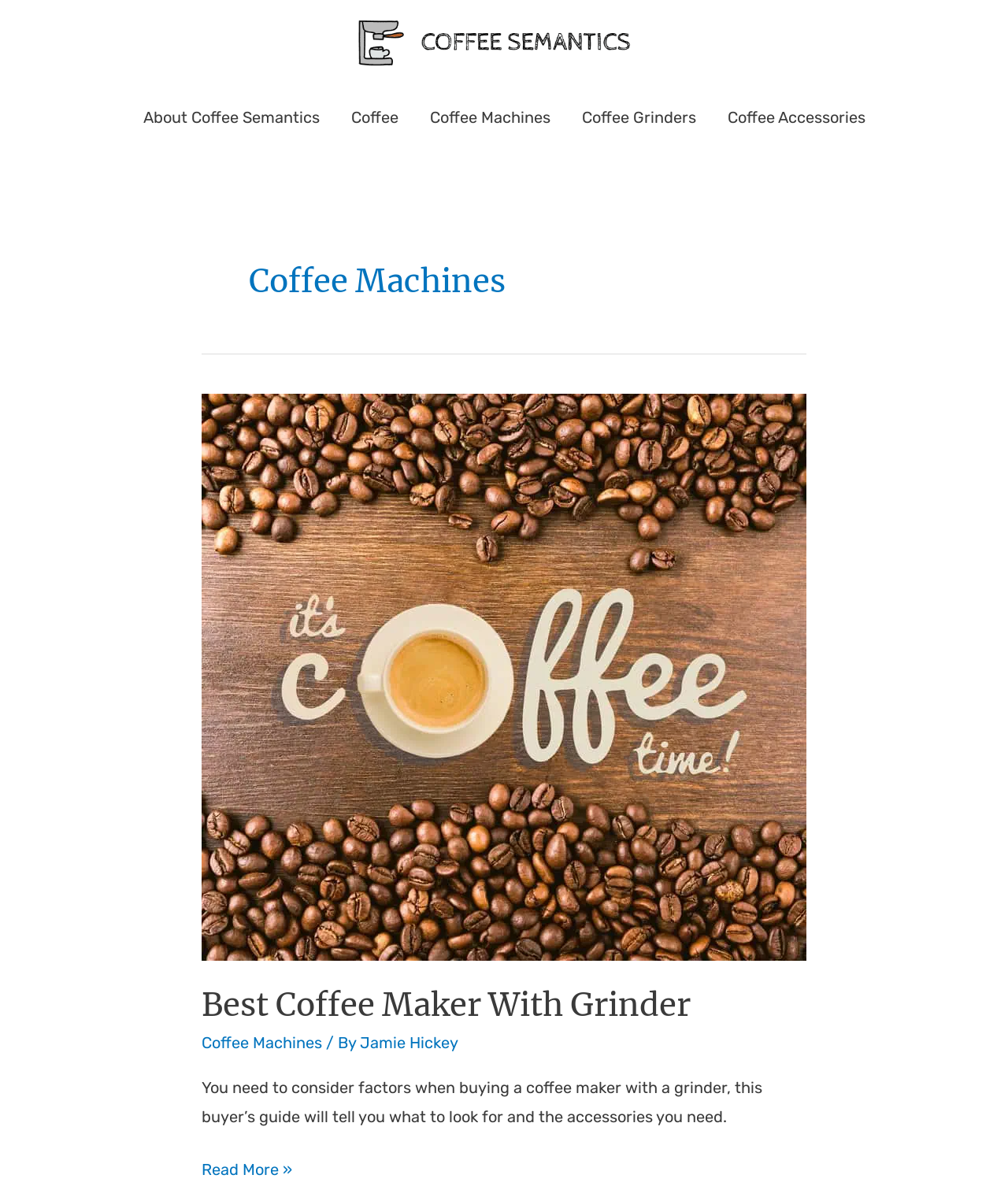Please provide a brief answer to the following inquiry using a single word or phrase:
What is the purpose of the buyer's guide on this webpage?

To tell what to look for when buying a coffee maker with a grinder